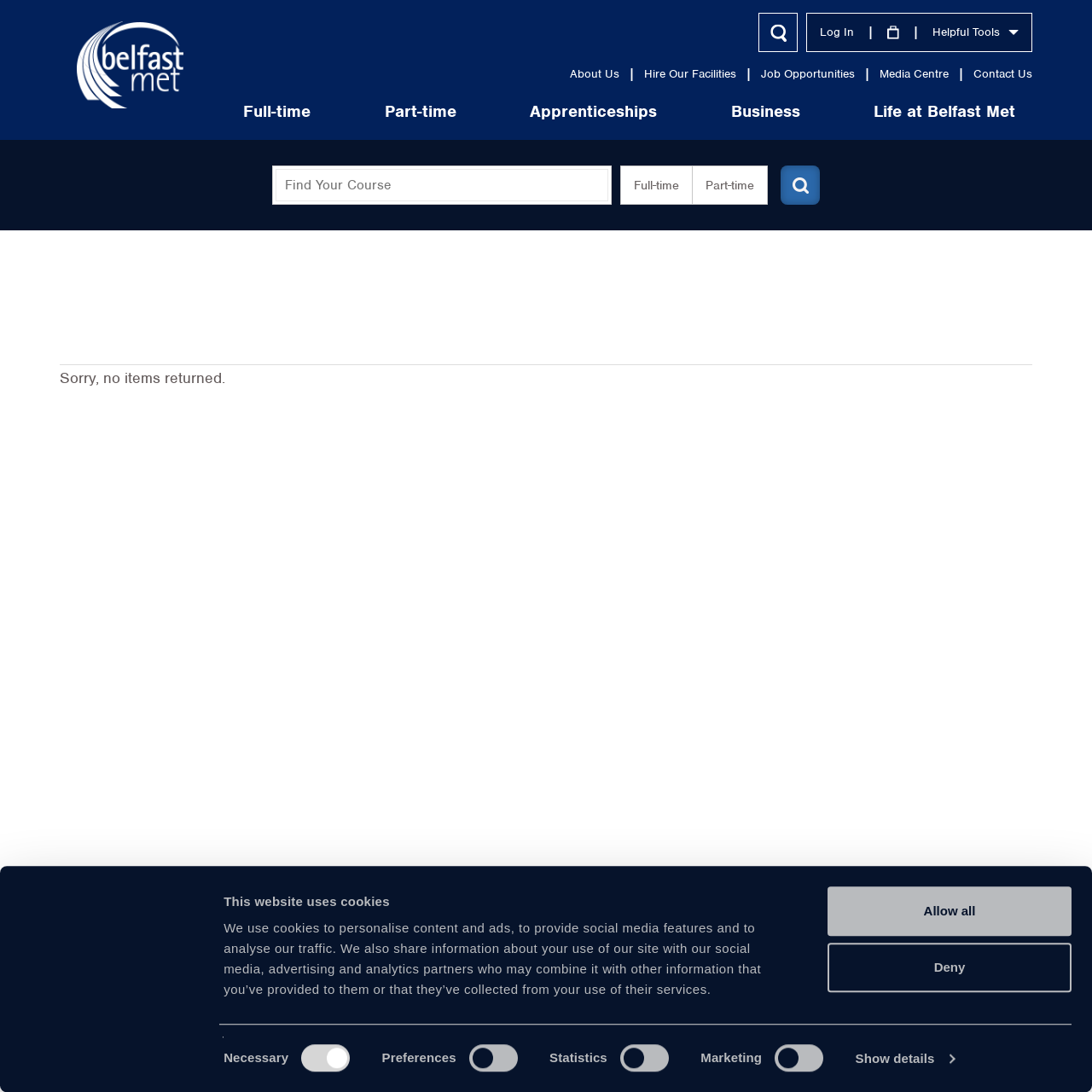What social media platforms does the college have?
Answer the question with a thorough and detailed explanation.

The social media platforms of the college can be found in the footer section of the webpage, where there are links to the college's Facebook, Twitter, YouTube, LinkedIn, and Instagram pages.